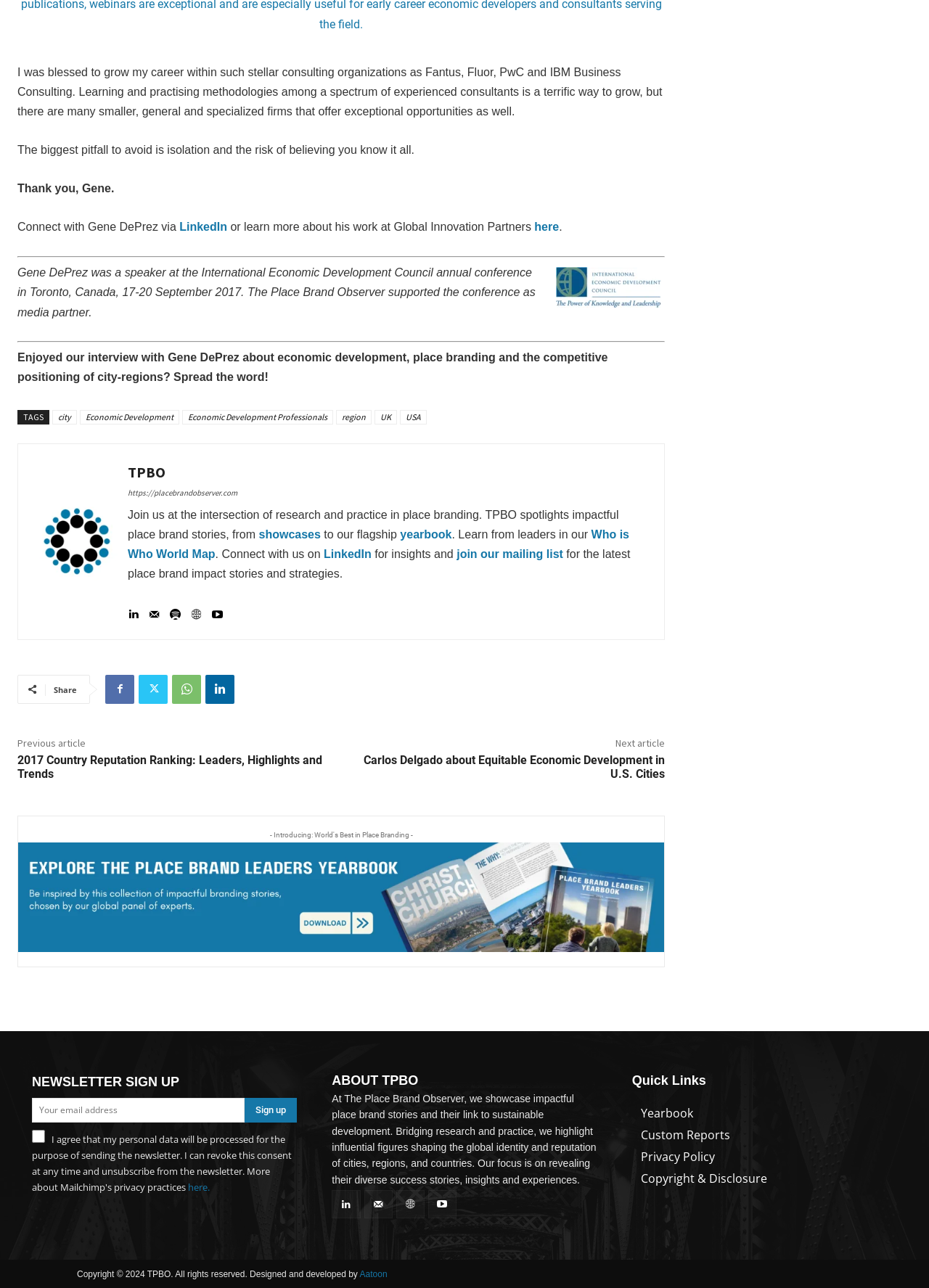Who is the speaker at the International Economic Development Council annual conference?
Please provide a single word or phrase as the answer based on the screenshot.

Gene DePrez